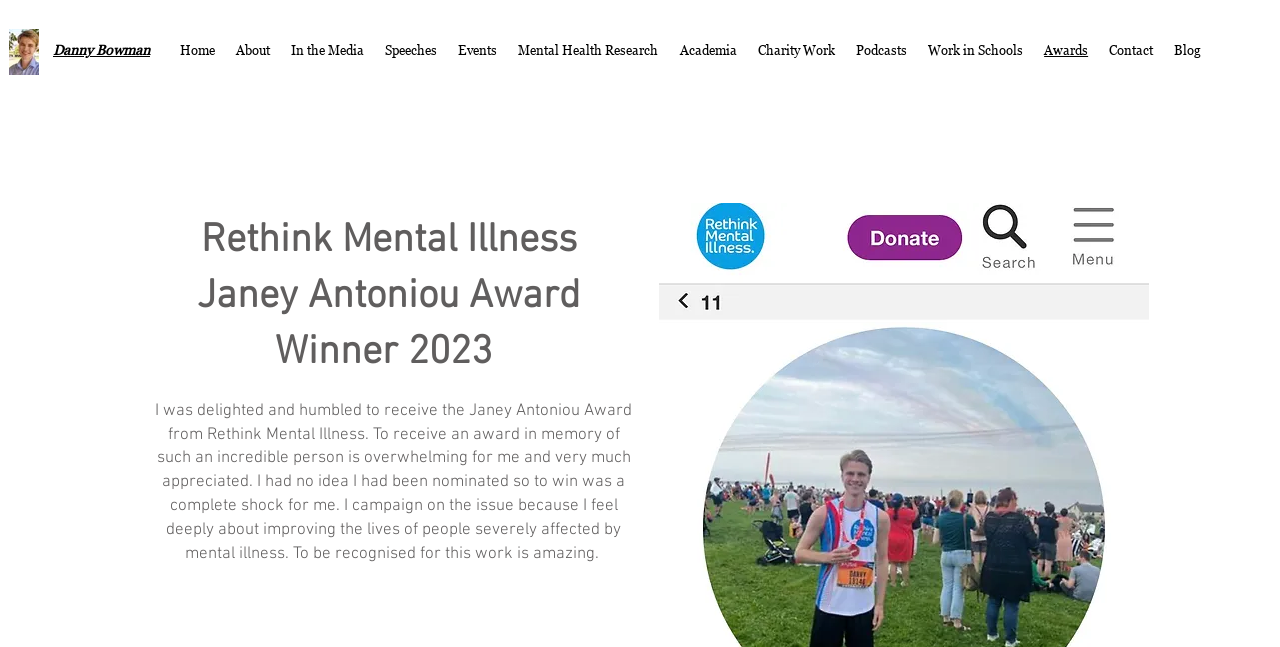Please indicate the bounding box coordinates for the clickable area to complete the following task: "view Awards page". The coordinates should be specified as four float numbers between 0 and 1, i.e., [left, top, right, bottom].

[0.807, 0.056, 0.858, 0.099]